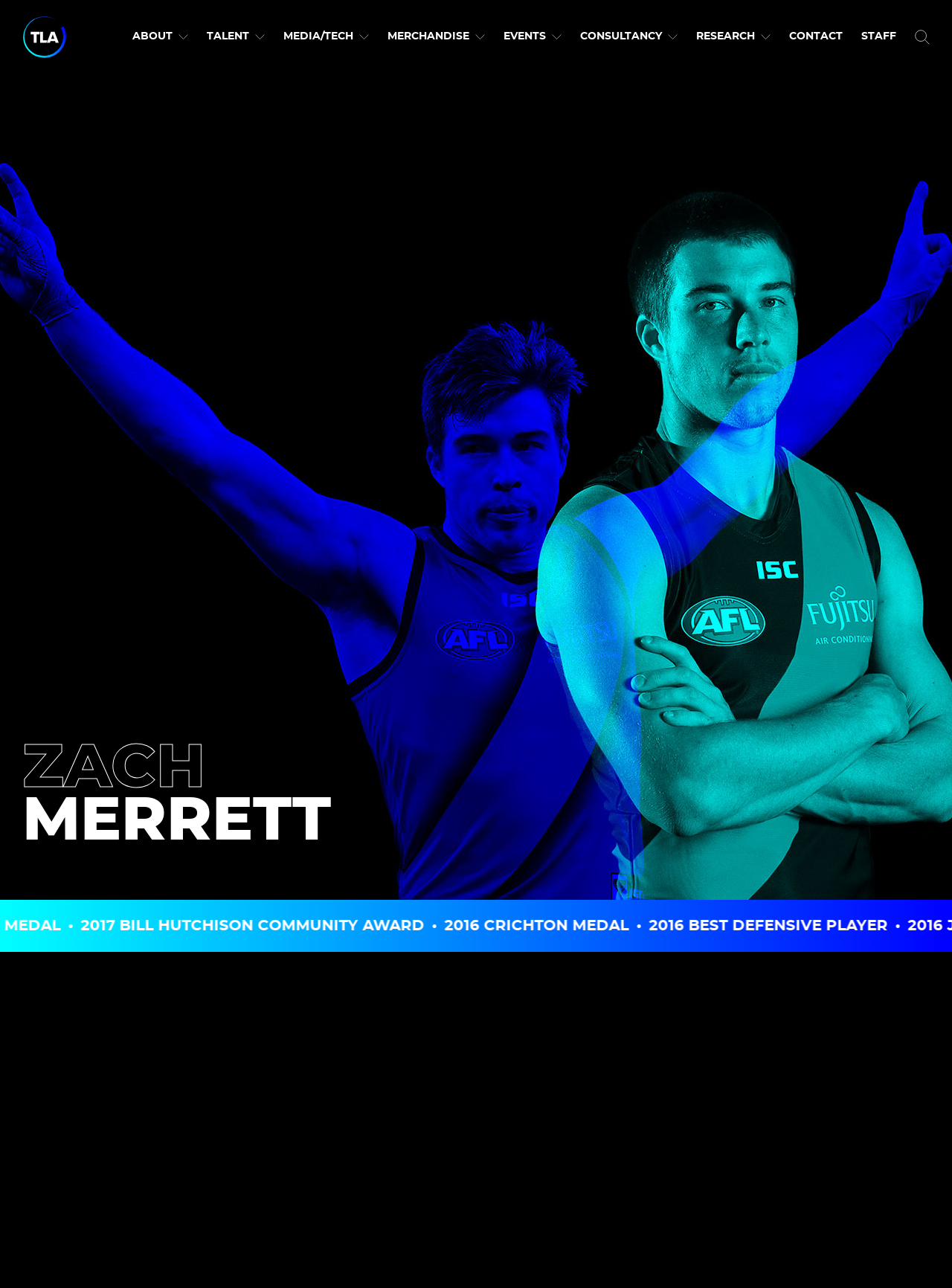Examine the image and give a thorough answer to the following question:
How many navigation links are there?

I counted the number of links in the navigation menu, which are ABOUT, TALENT, MEDIA/TECH, MERCHANDISE, EVENTS, CONSULTANCY, RESEARCH, CONTACT, and STAFF.